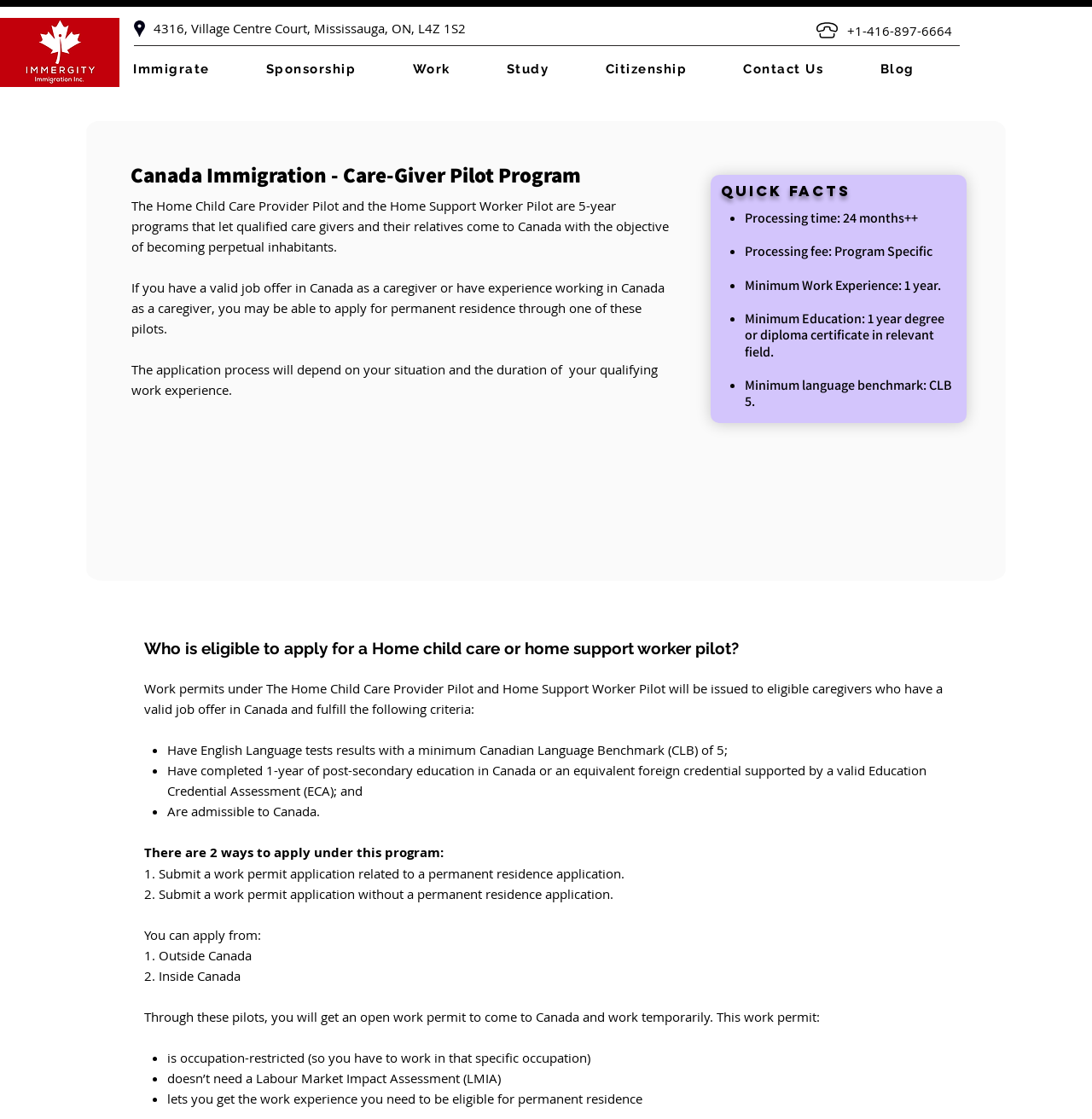Can you find the bounding box coordinates for the element to click on to achieve the instruction: "Click the 'Immigrate' button"?

[0.122, 0.051, 0.233, 0.074]